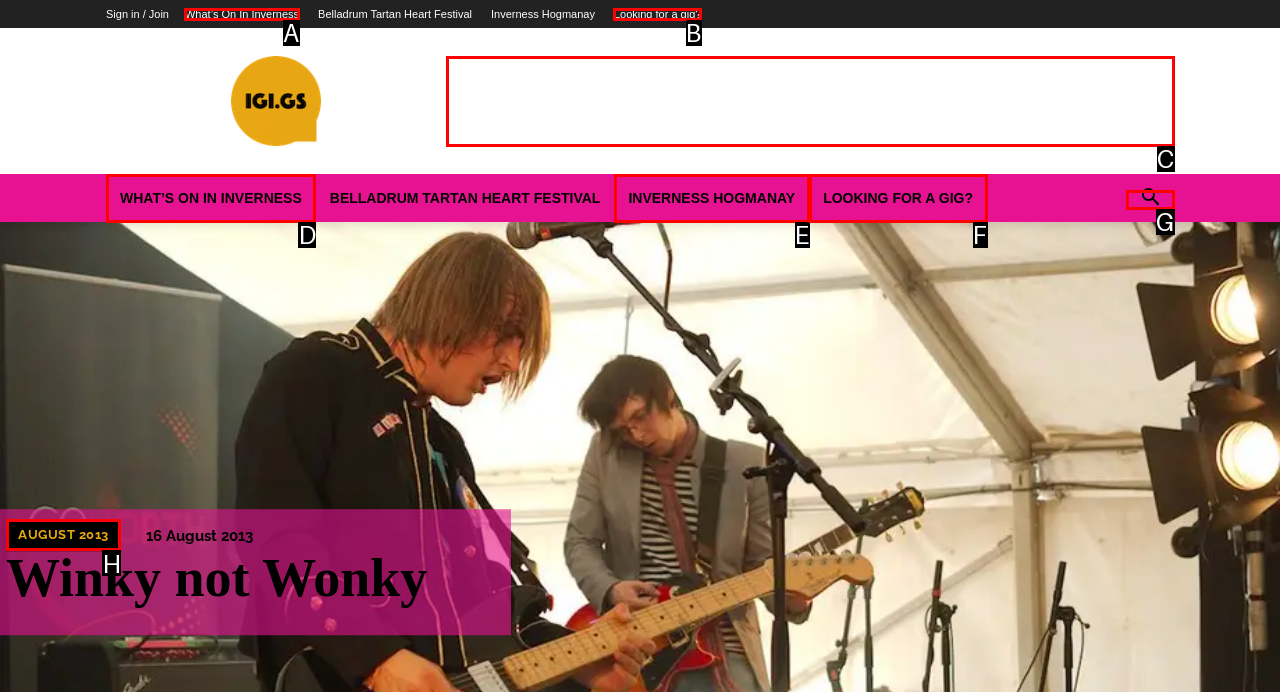Choose the HTML element that best fits the given description: Looking for a gig?. Answer by stating the letter of the option.

B